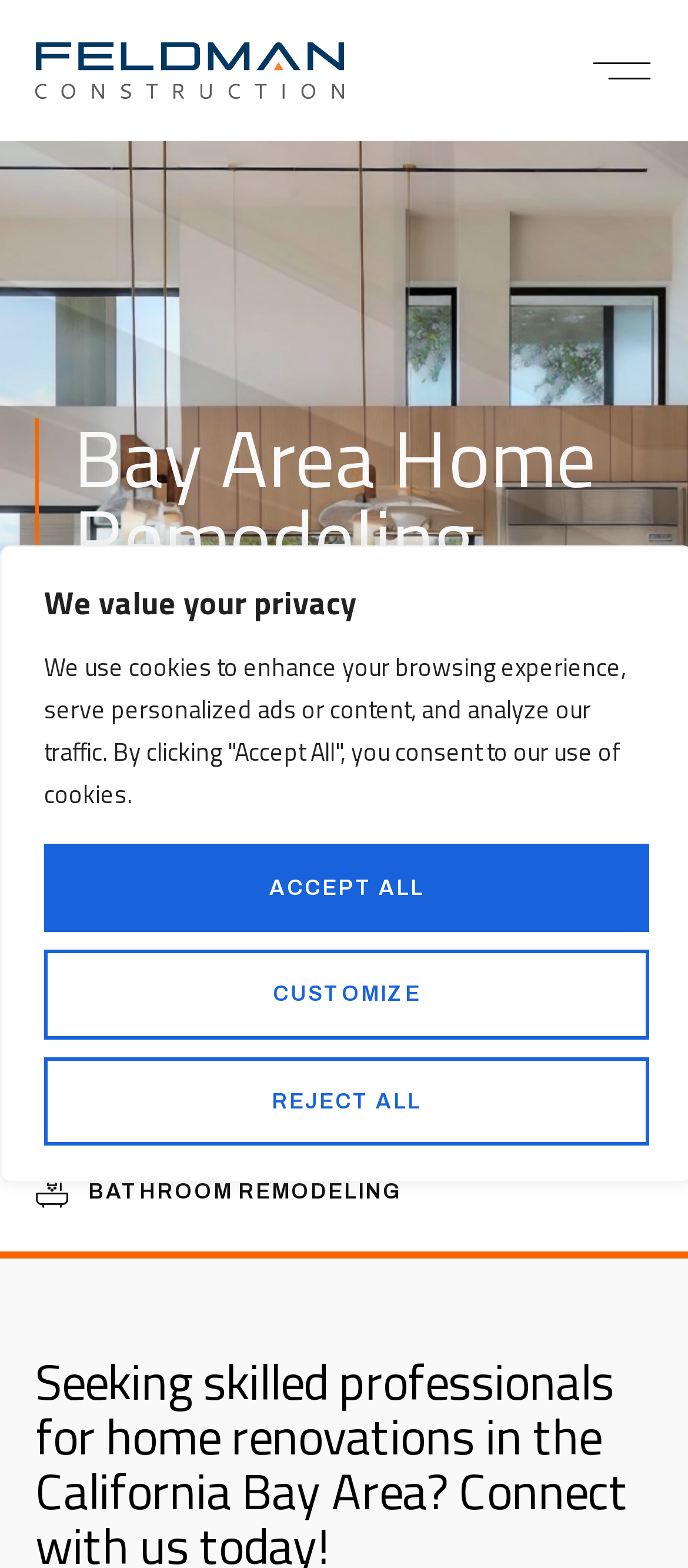What is the location of the company?
By examining the image, provide a one-word or phrase answer.

Bay Area